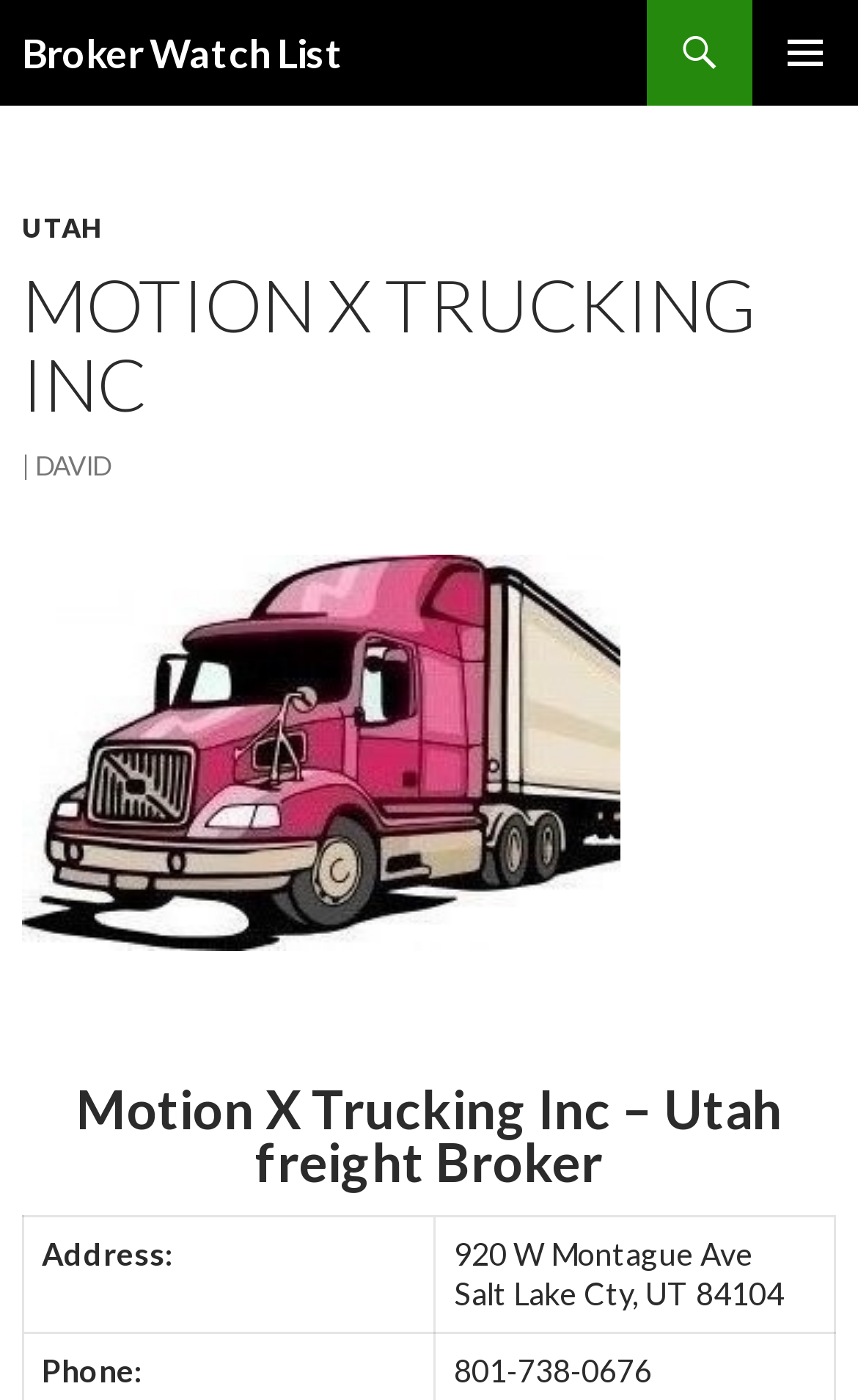Respond to the following question using a concise word or phrase: 
What is the purpose of the PRIMARY MENU button?

to control primary menu